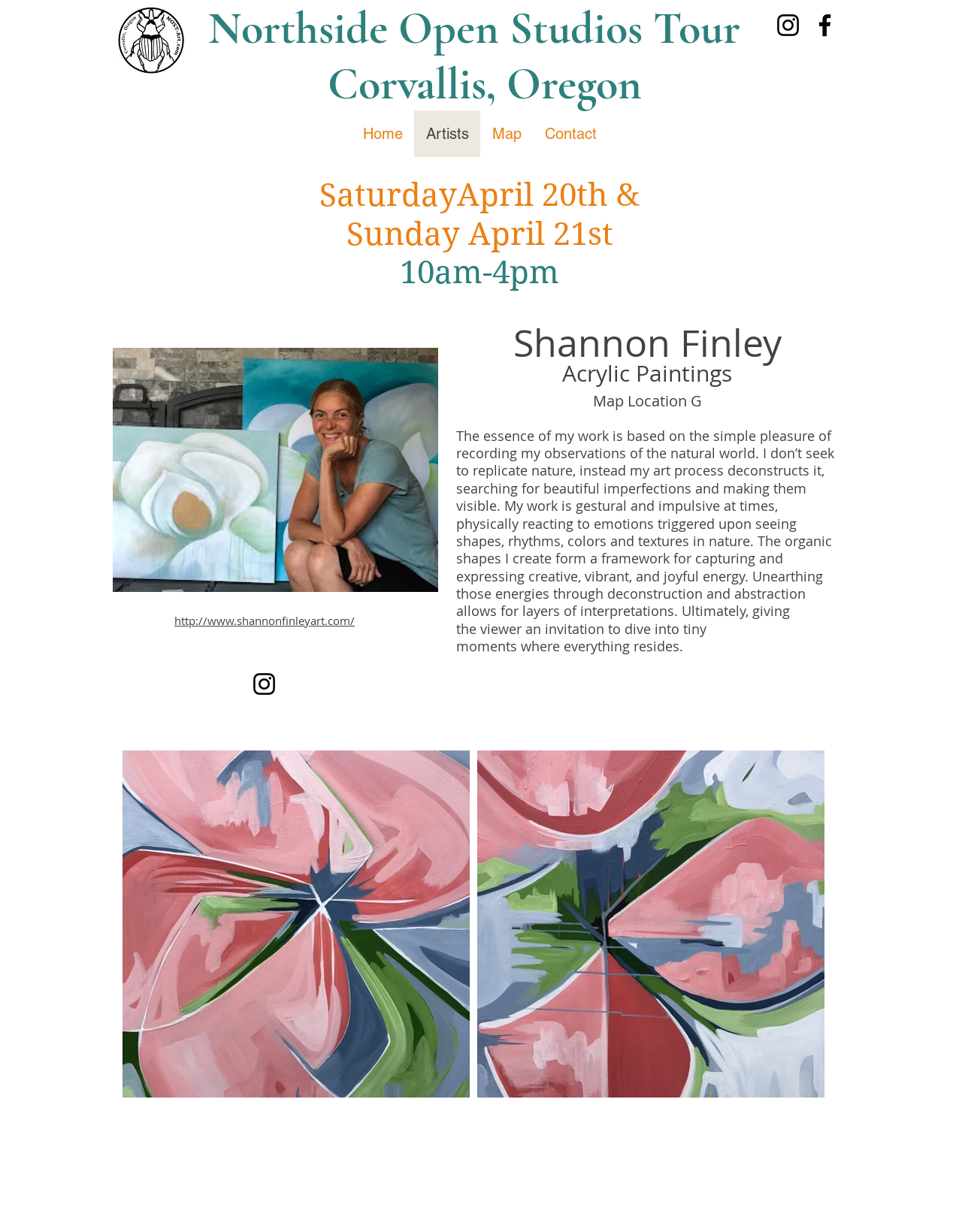Please identify the bounding box coordinates of the element that needs to be clicked to perform the following instruction: "Click the 'Home' link".

[0.365, 0.09, 0.43, 0.127]